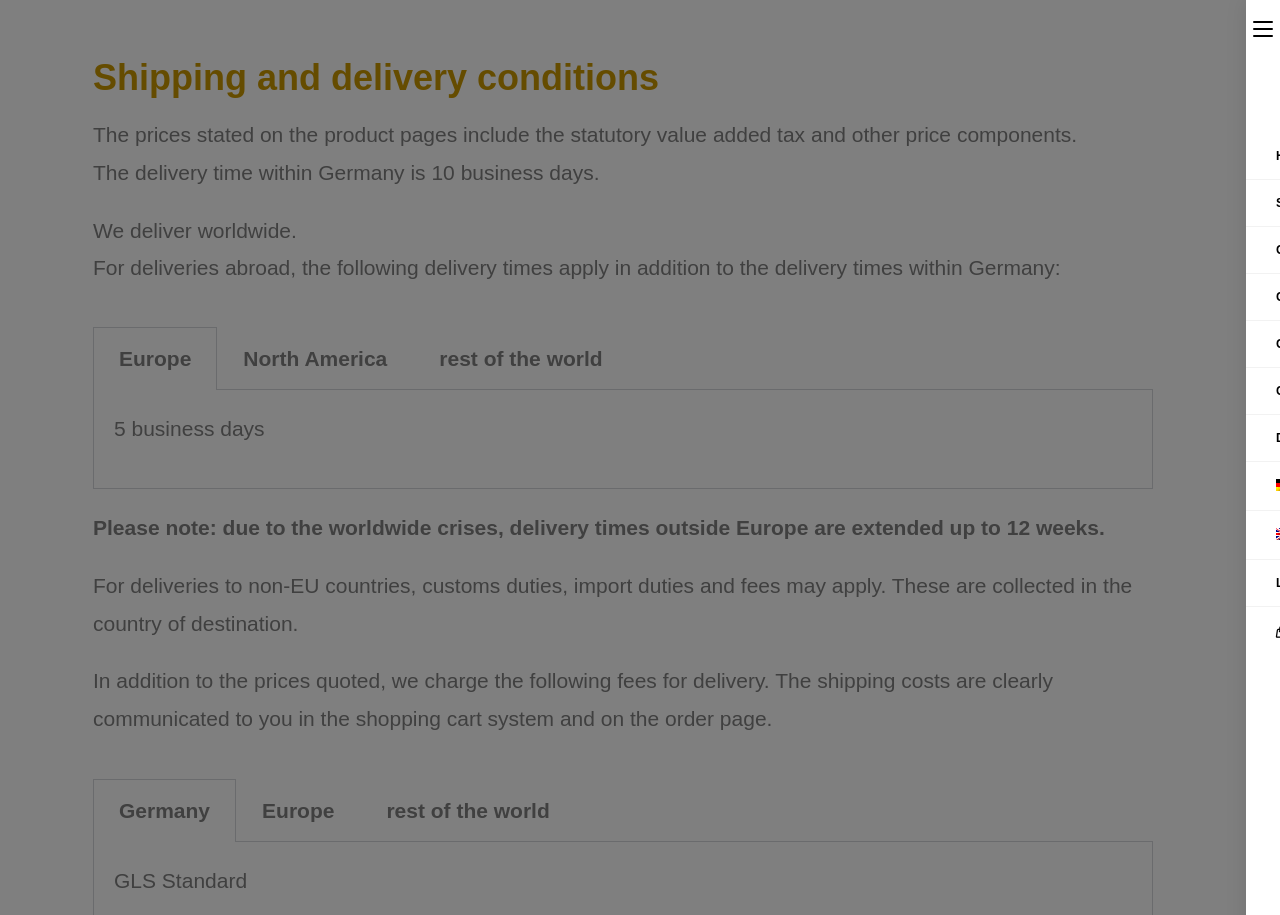What is the shipping method for Germany?
Based on the screenshot, answer the question with a single word or phrase.

GLS Standard